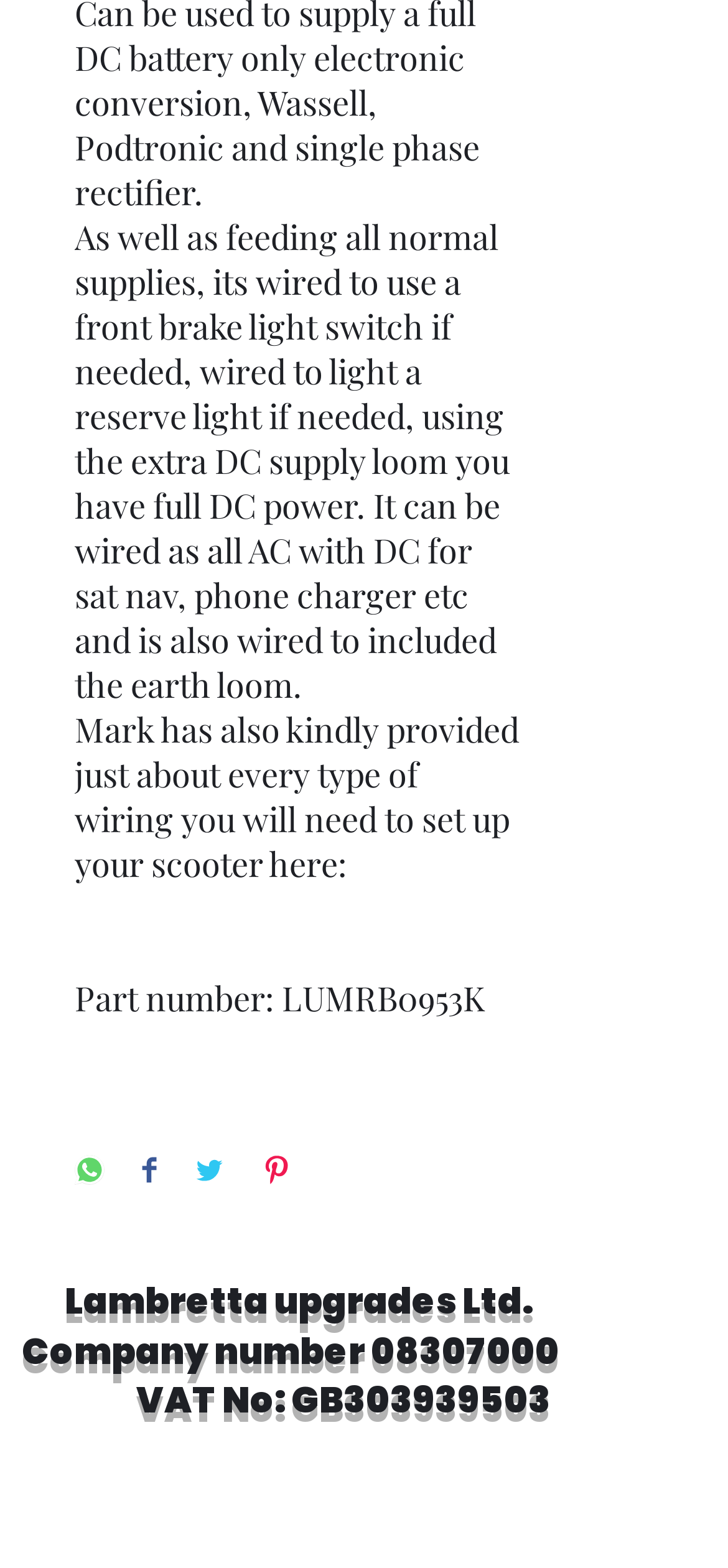Please provide a detailed answer to the question below based on the screenshot: 
How many social media sharing buttons are there?

There are four social media sharing buttons, namely 'Share on WhatsApp', 'Share on Facebook', 'Share on Twitter', and 'Pin on Pinterest', which can be found at the coordinates [0.103, 0.737, 0.144, 0.76], [0.195, 0.737, 0.215, 0.76], [0.267, 0.737, 0.308, 0.76], and [0.359, 0.737, 0.4, 0.76] respectively.